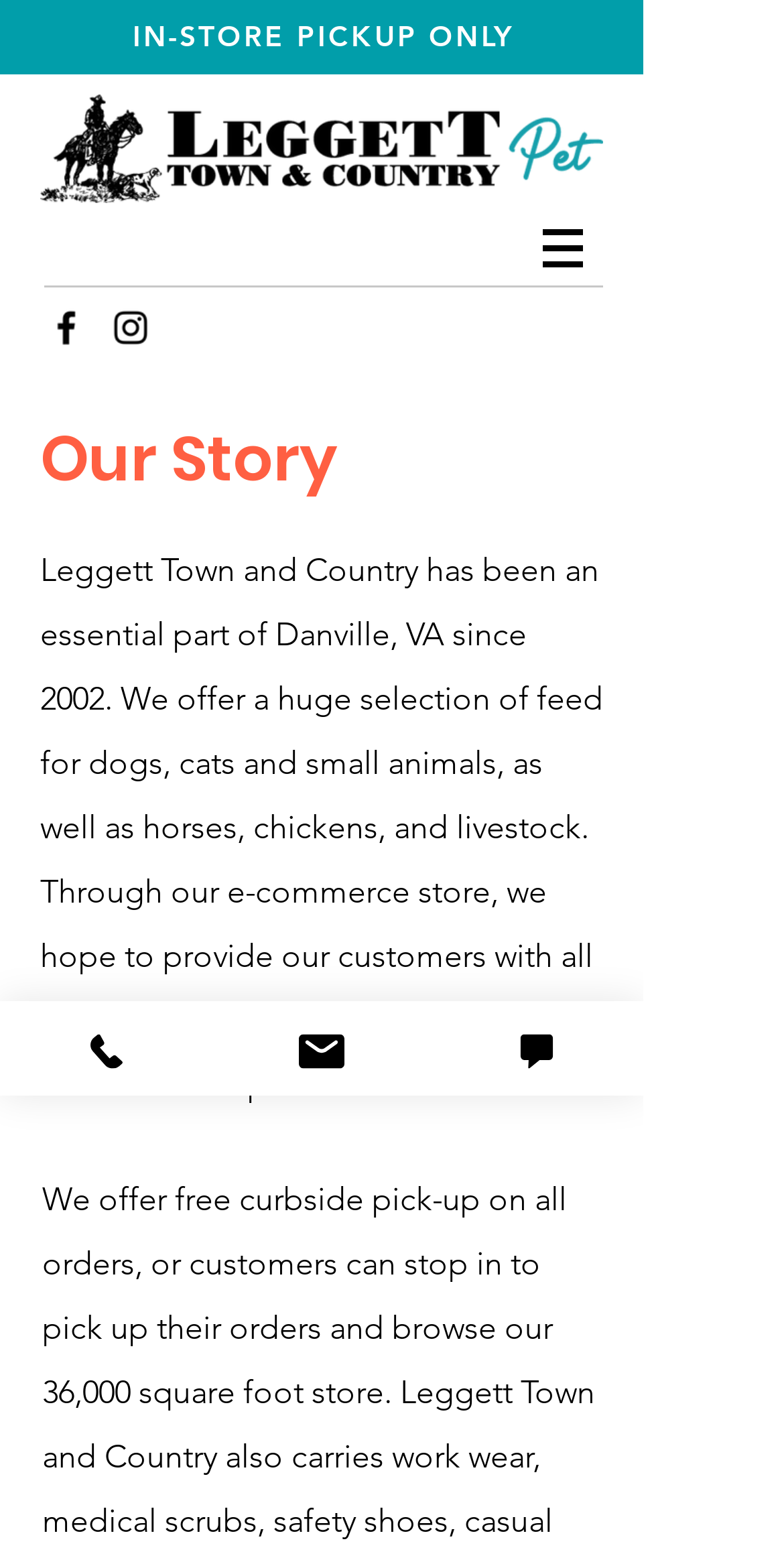What is the purpose of the store's e-commerce platform?
Provide an in-depth and detailed answer to the question.

The store's description mentions that through their e-commerce store, they hope to provide customers with all the supplies, treats, and feed they need for both pets and farm animals, indicating the purpose of the platform.